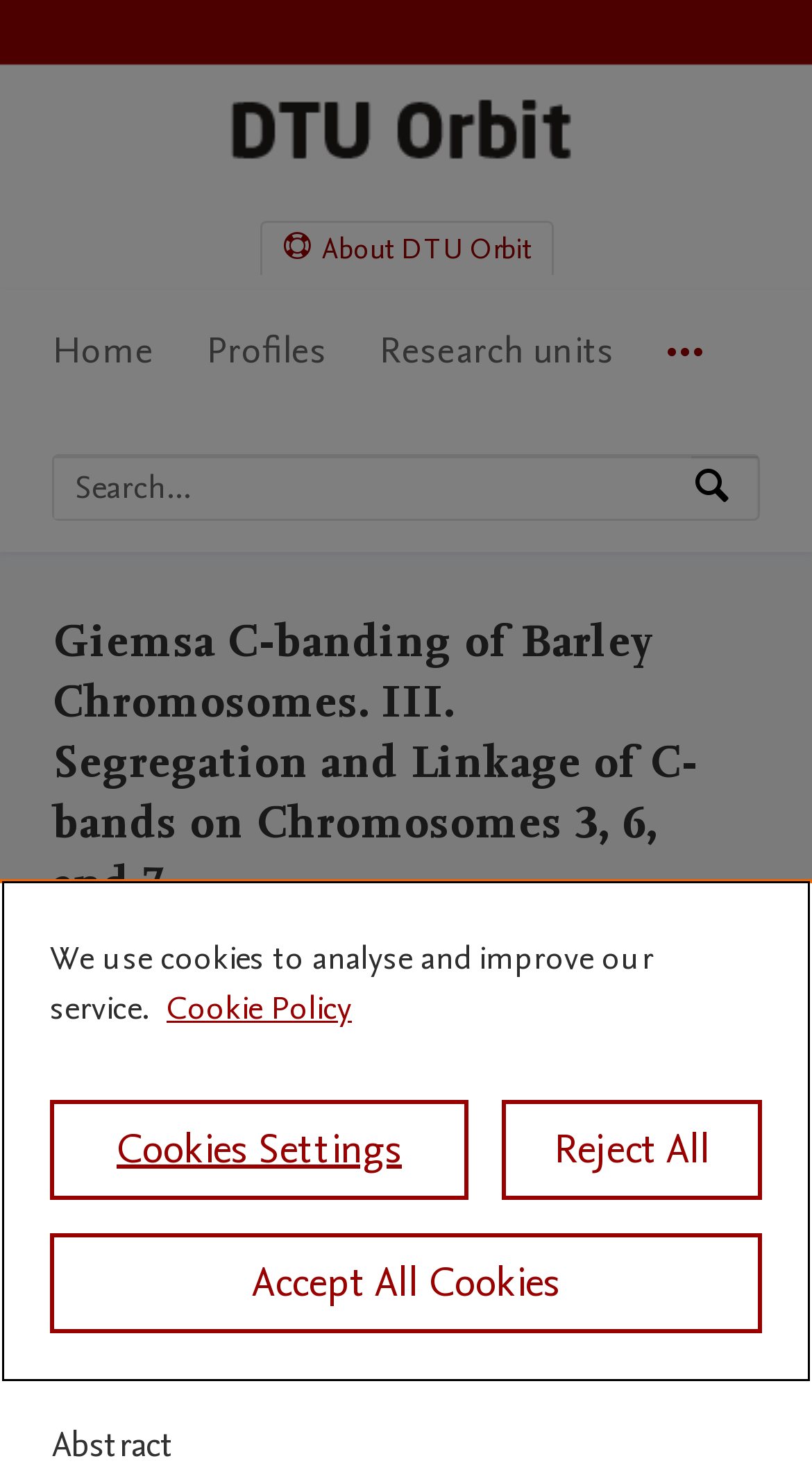Provide the bounding box coordinates of the HTML element this sentence describes: "Accept All Cookies". The bounding box coordinates consist of four float numbers between 0 and 1, i.e., [left, top, right, bottom].

[0.062, 0.839, 0.938, 0.907]